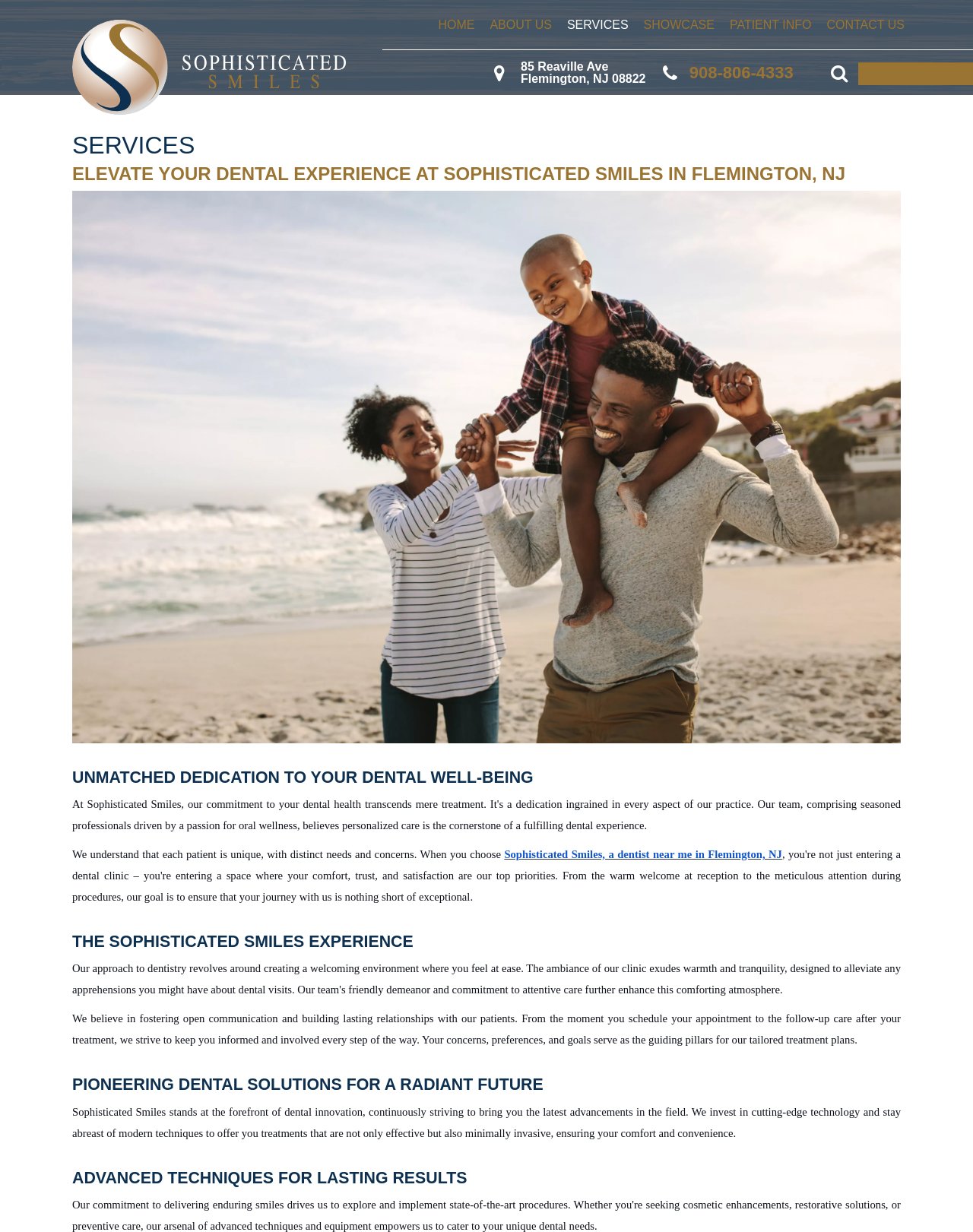Please provide the bounding box coordinates for the element that needs to be clicked to perform the following instruction: "Search for something". The coordinates should be given as four float numbers between 0 and 1, i.e., [left, top, right, bottom].

[0.882, 0.05, 1.0, 0.069]